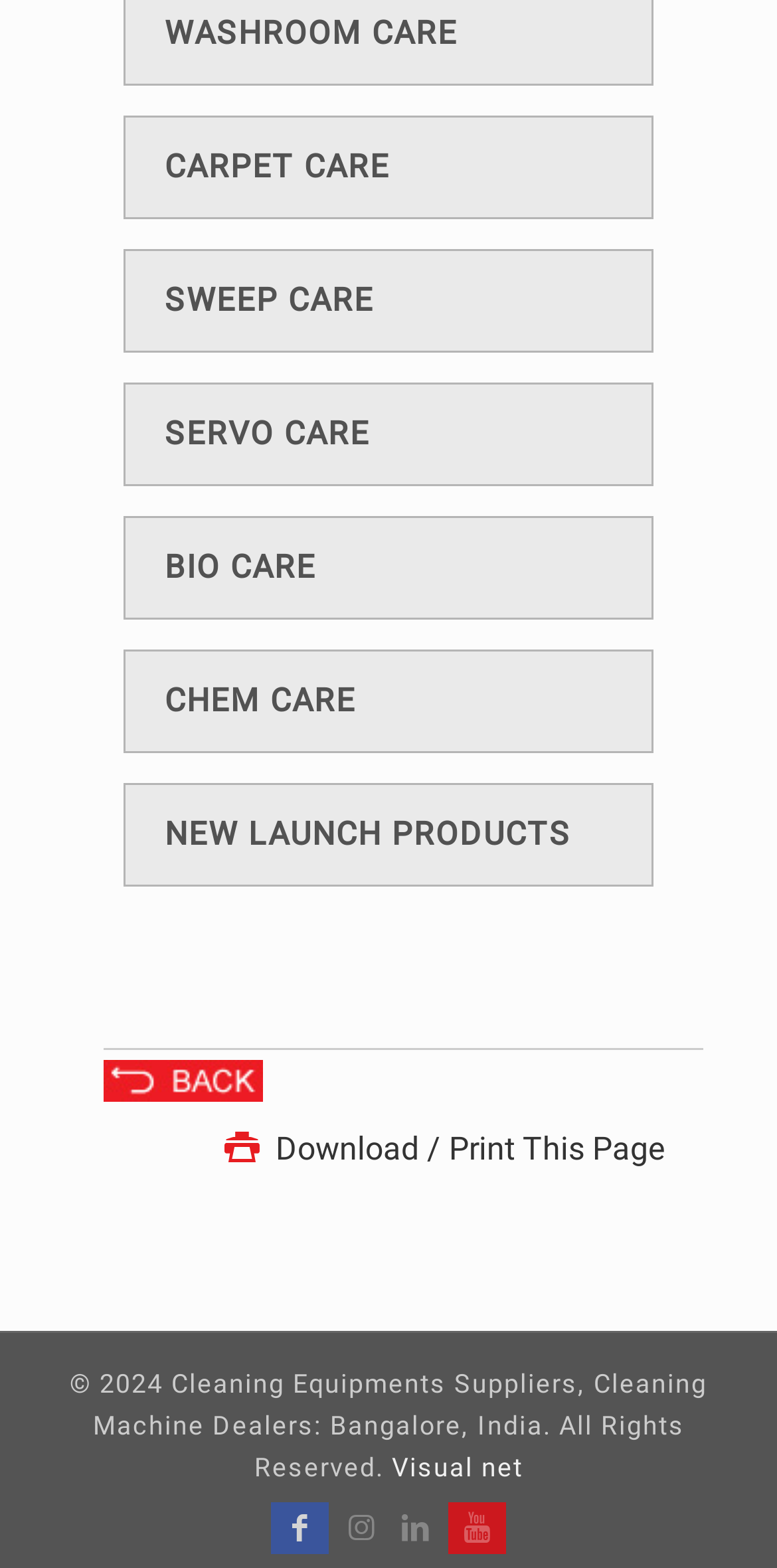Please locate the bounding box coordinates for the element that should be clicked to achieve the following instruction: "Click on WASHROOM CARE". Ensure the coordinates are given as four float numbers between 0 and 1, i.e., [left, top, right, bottom].

[0.212, 0.009, 0.589, 0.033]